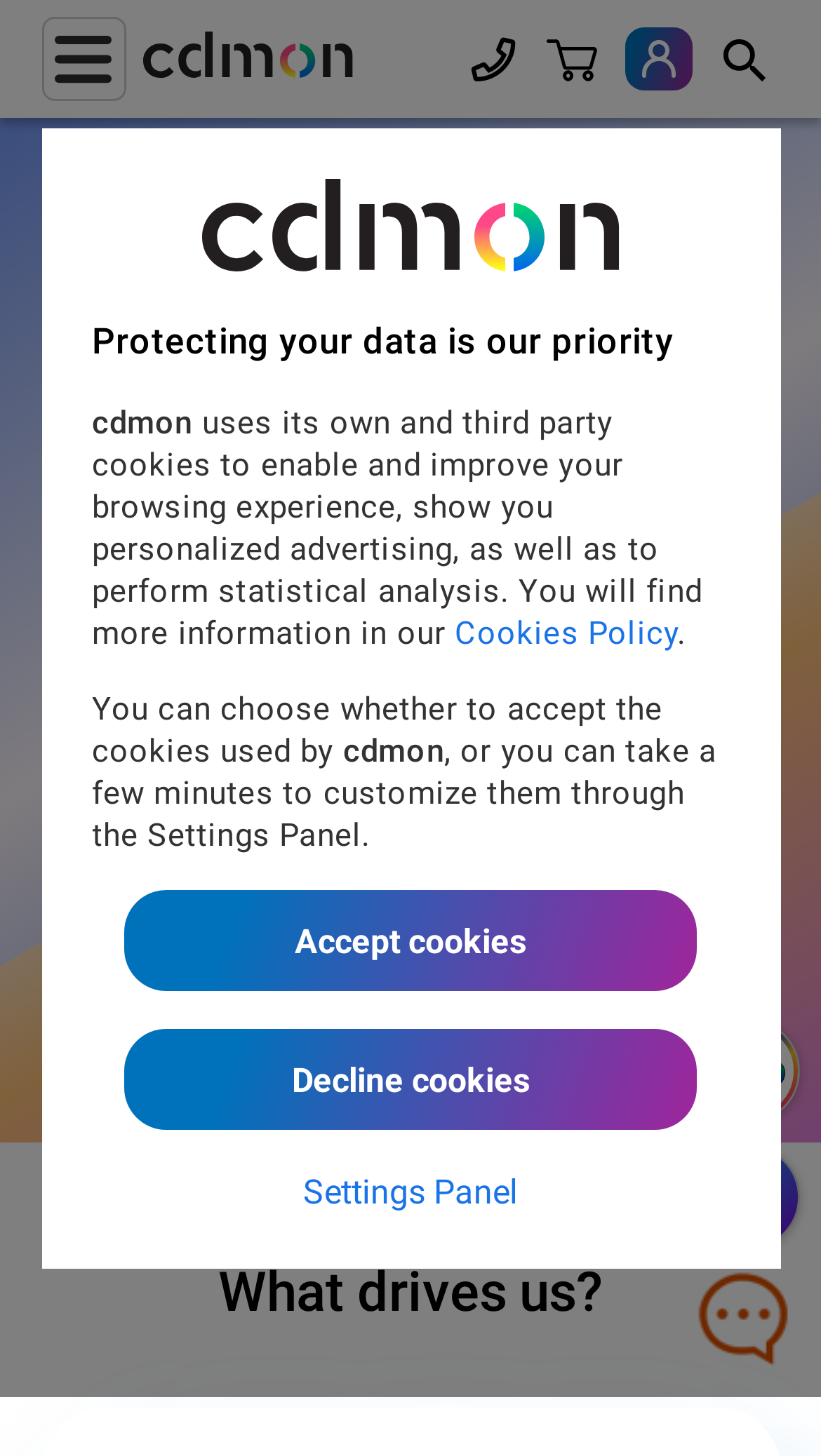What is the name of the shopping assistant?
Please answer the question as detailed as possible.

The name of the shopping assistant can be found in the button element 'asismon shopping assistant' which is located at the bottom right corner of the webpage.